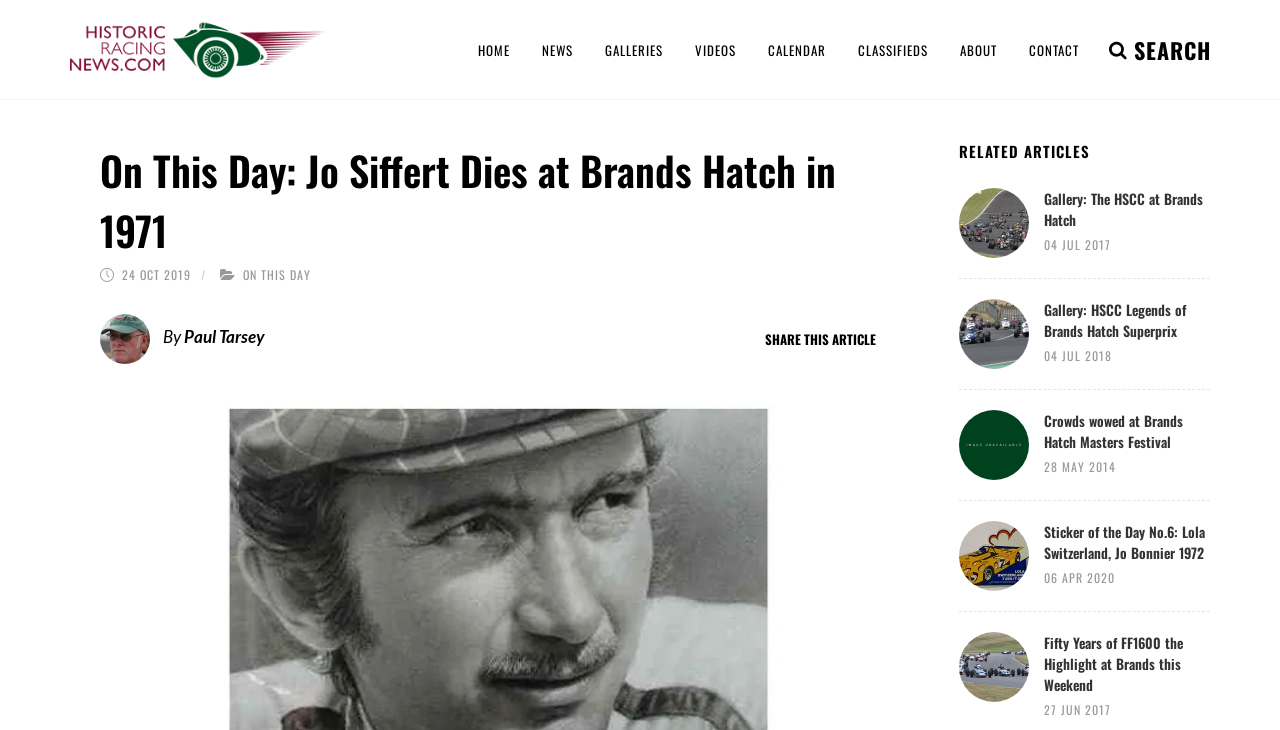Please identify the bounding box coordinates of the area I need to click to accomplish the following instruction: "Read the article Crowds wowed at Brands Hatch Masters Festival".

[0.816, 0.561, 0.945, 0.618]